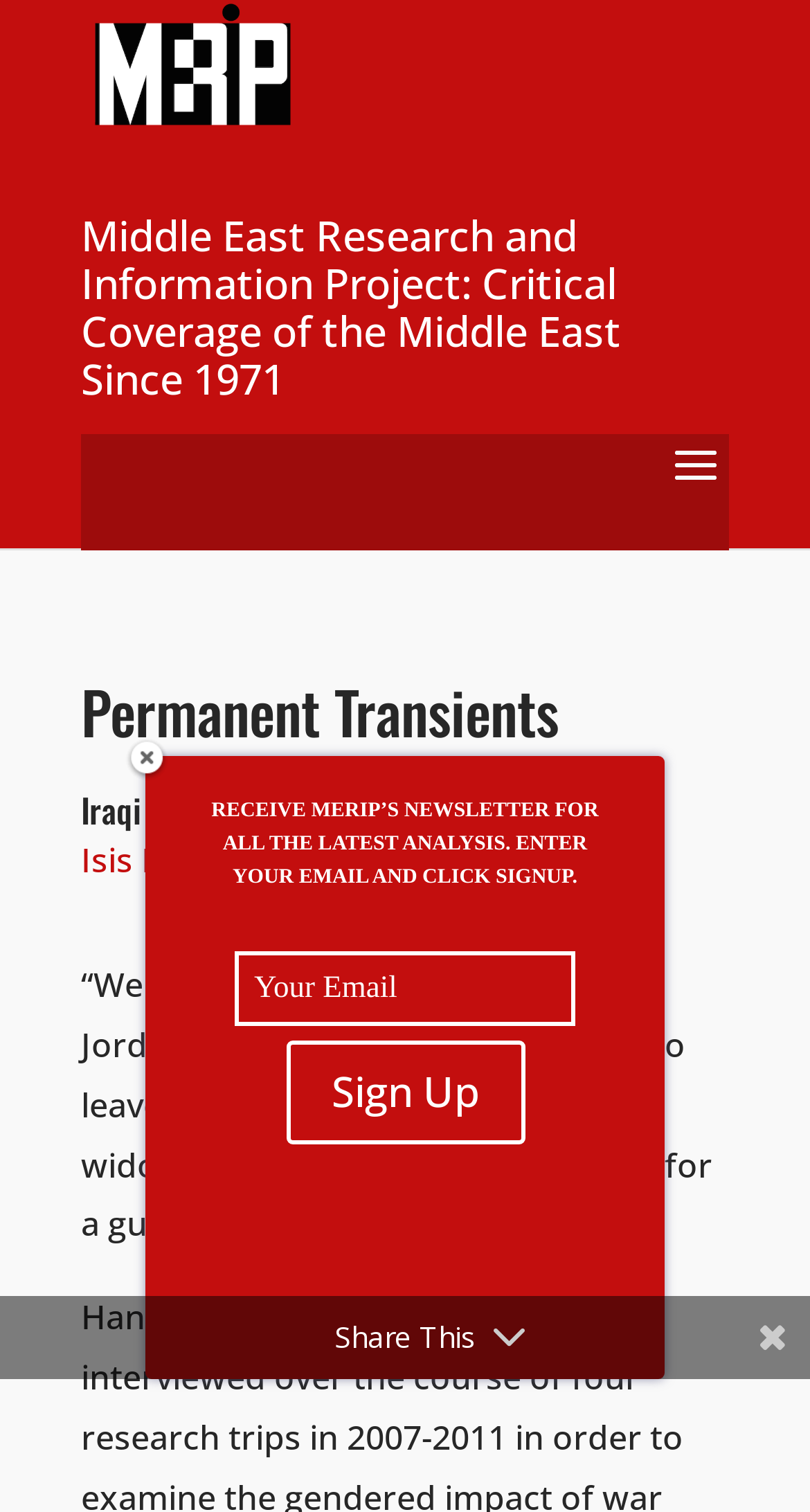What is the name of the project?
Using the picture, provide a one-word or short phrase answer.

Middle East Research and Information Project